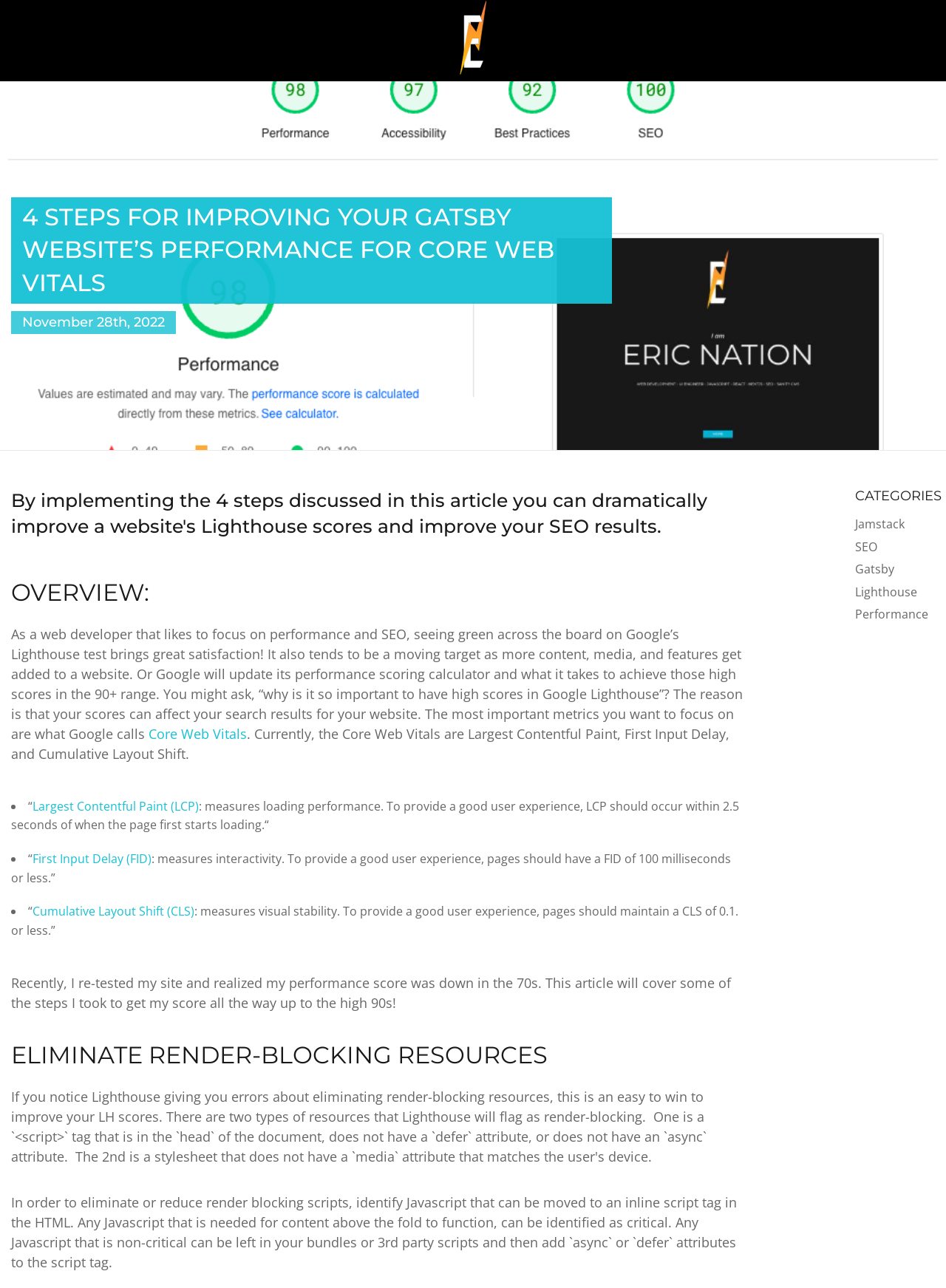Examine the image carefully and respond to the question with a detailed answer: 
What is the author's profession?

The author is a web developer, as mentioned in the text 'As a web developer that likes to focus on performance and SEO...', which indicates that the author has expertise in web development and is interested in optimizing website performance and search engine optimization.